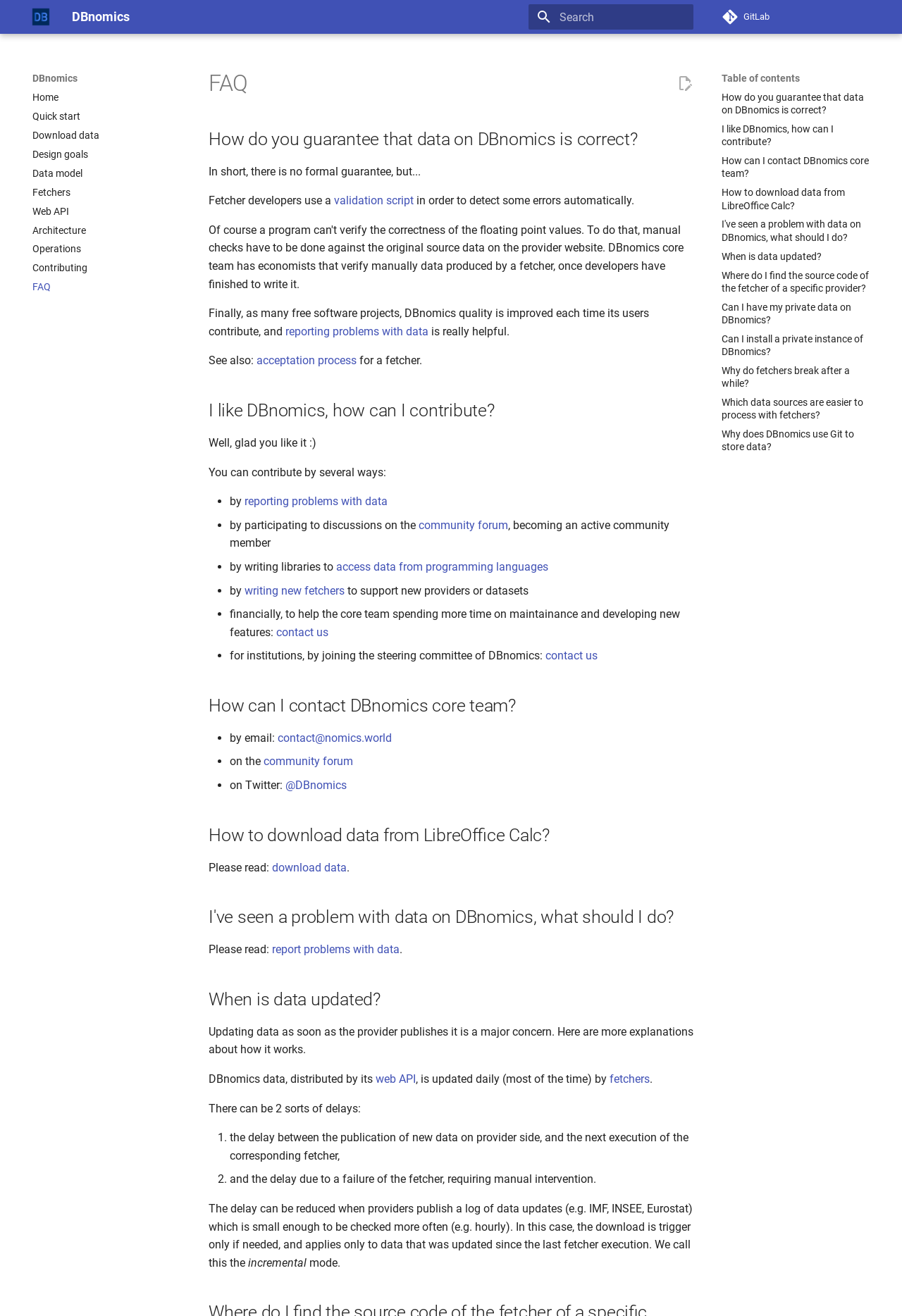Refer to the image and answer the question with as much detail as possible: Can I install a private instance of DBnomics?

The FAQ section has a question 'Can I install a private instance of DBnomics?' which answers this question. The answer is yes, and it is possible to install a private instance of DBnomics.